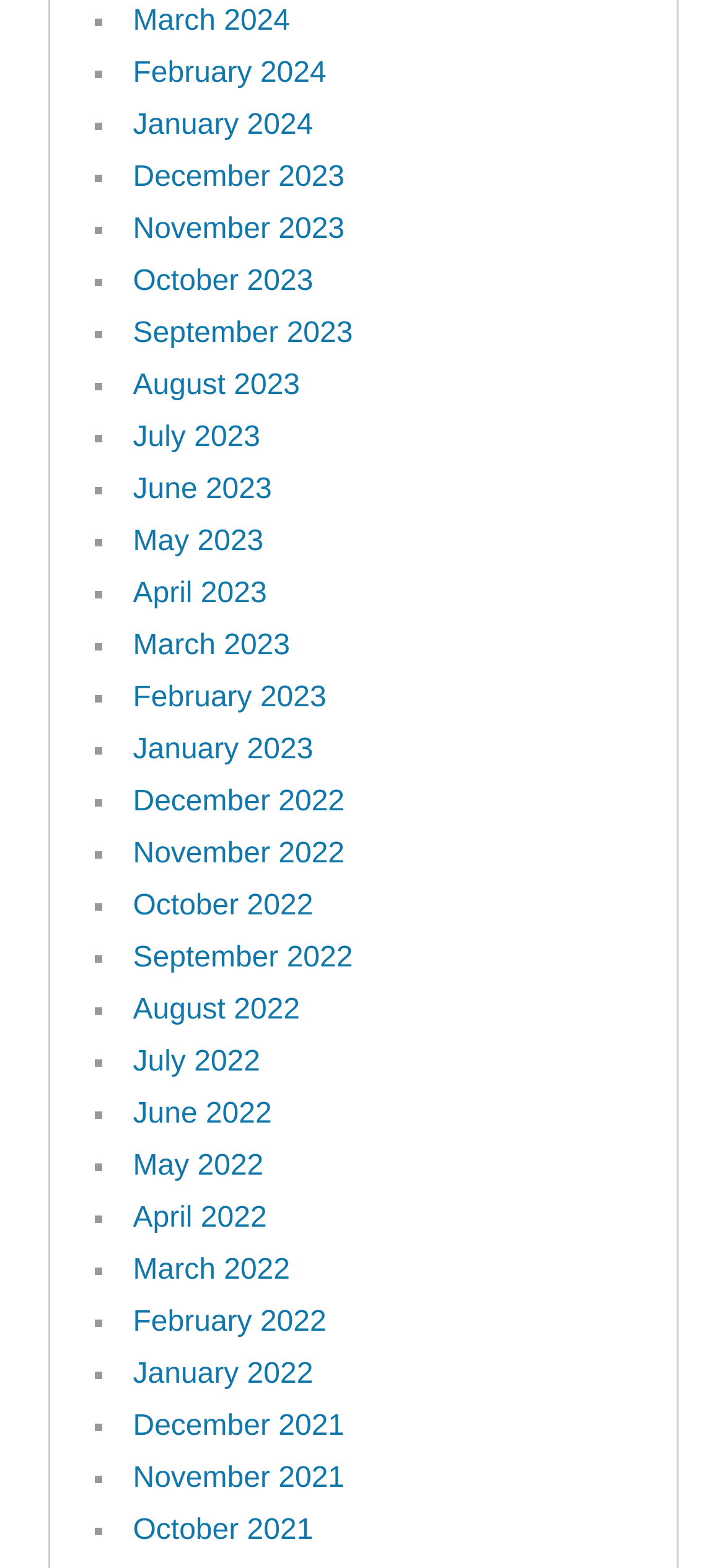Could you find the bounding box coordinates of the clickable area to complete this instruction: "View November 2022"?

[0.183, 0.534, 0.475, 0.555]